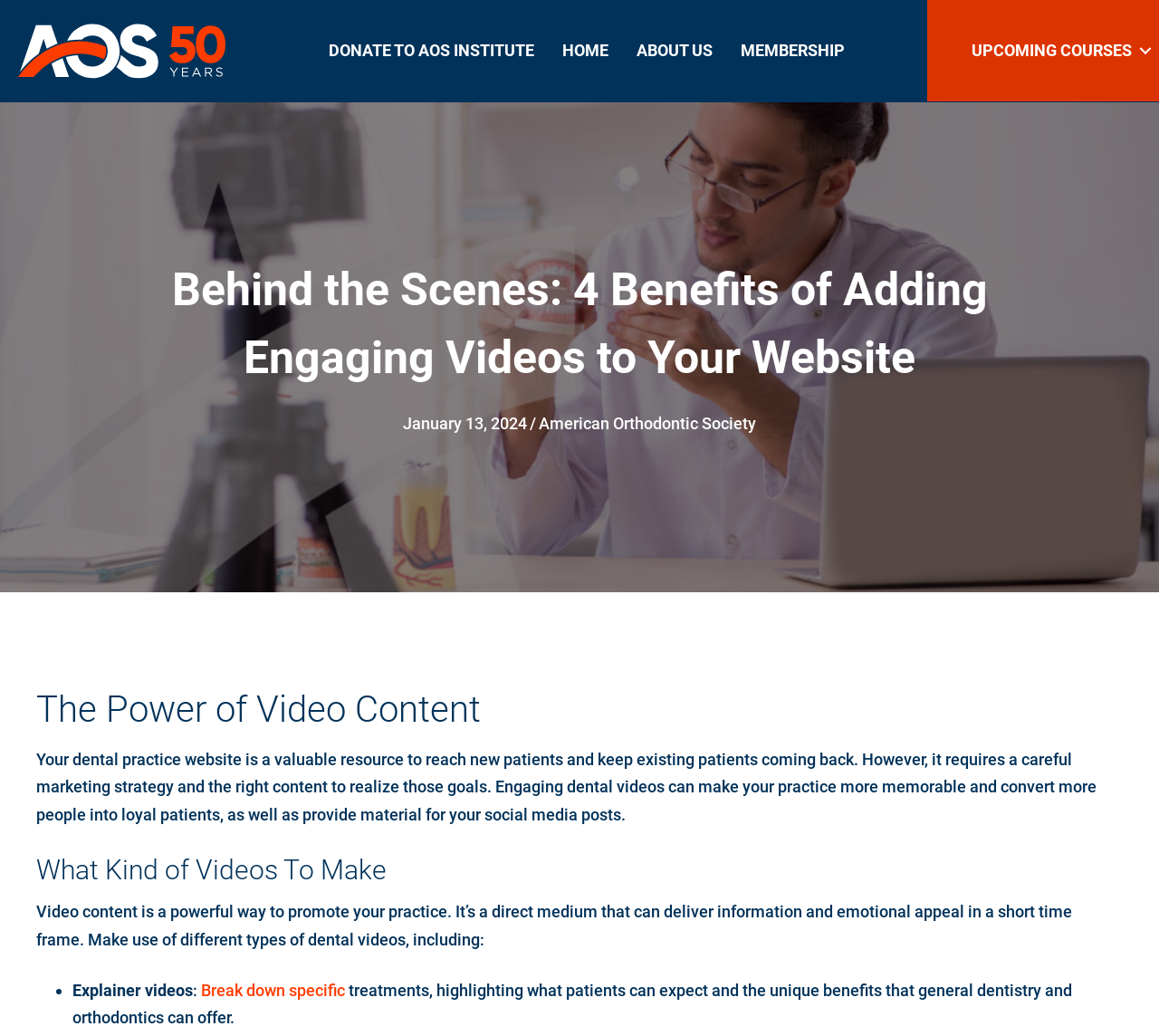What organization is associated with the webpage?
Using the image, elaborate on the answer with as much detail as possible.

The webpage is associated with the American Orthodontic Society, as indicated by the link to the organization's name at the top of the webpage.